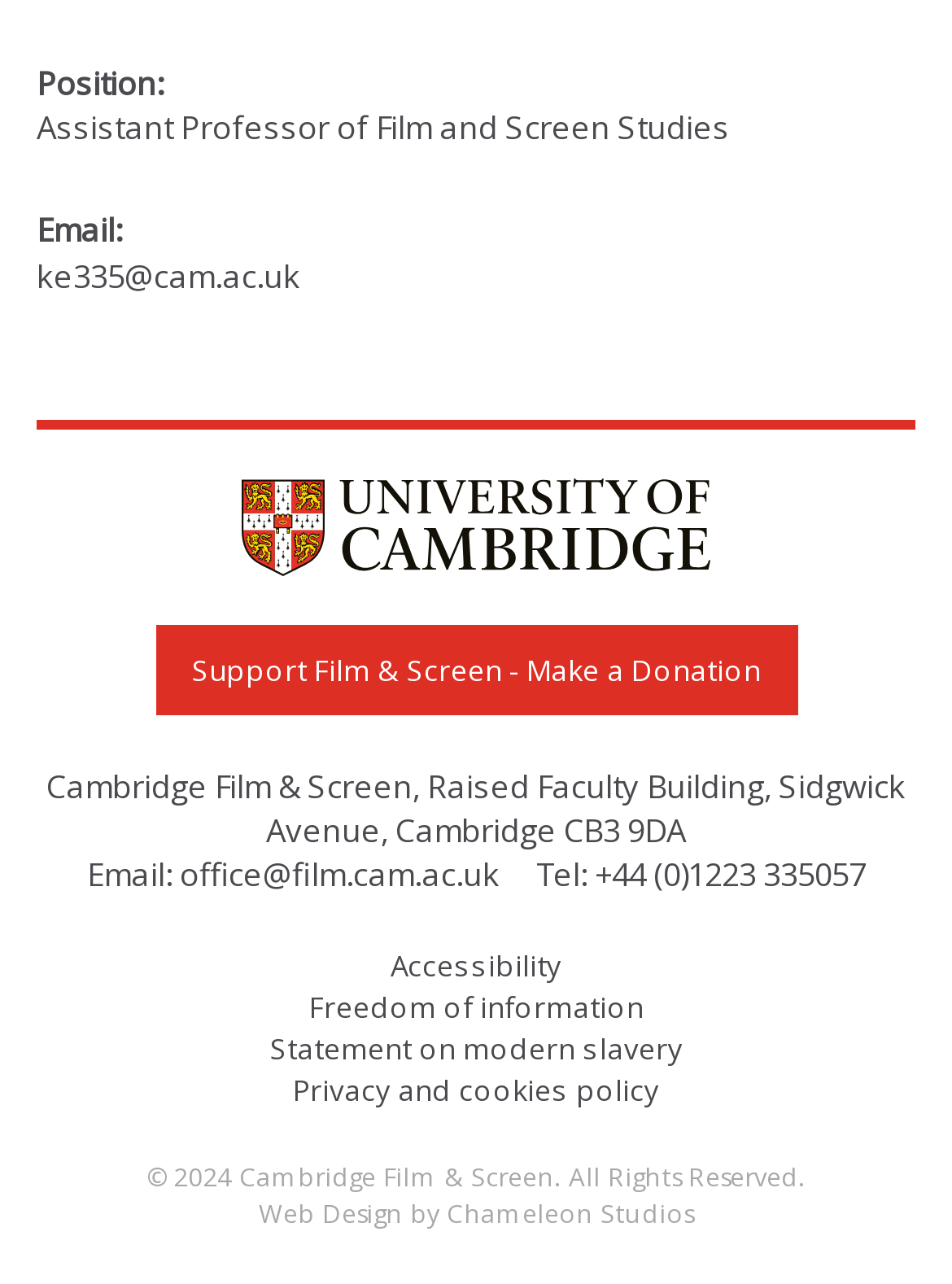Locate the bounding box coordinates of the clickable area to execute the instruction: "Visit the web design studio". Provide the coordinates as four float numbers between 0 and 1, represented as [left, top, right, bottom].

[0.272, 0.932, 0.728, 0.959]